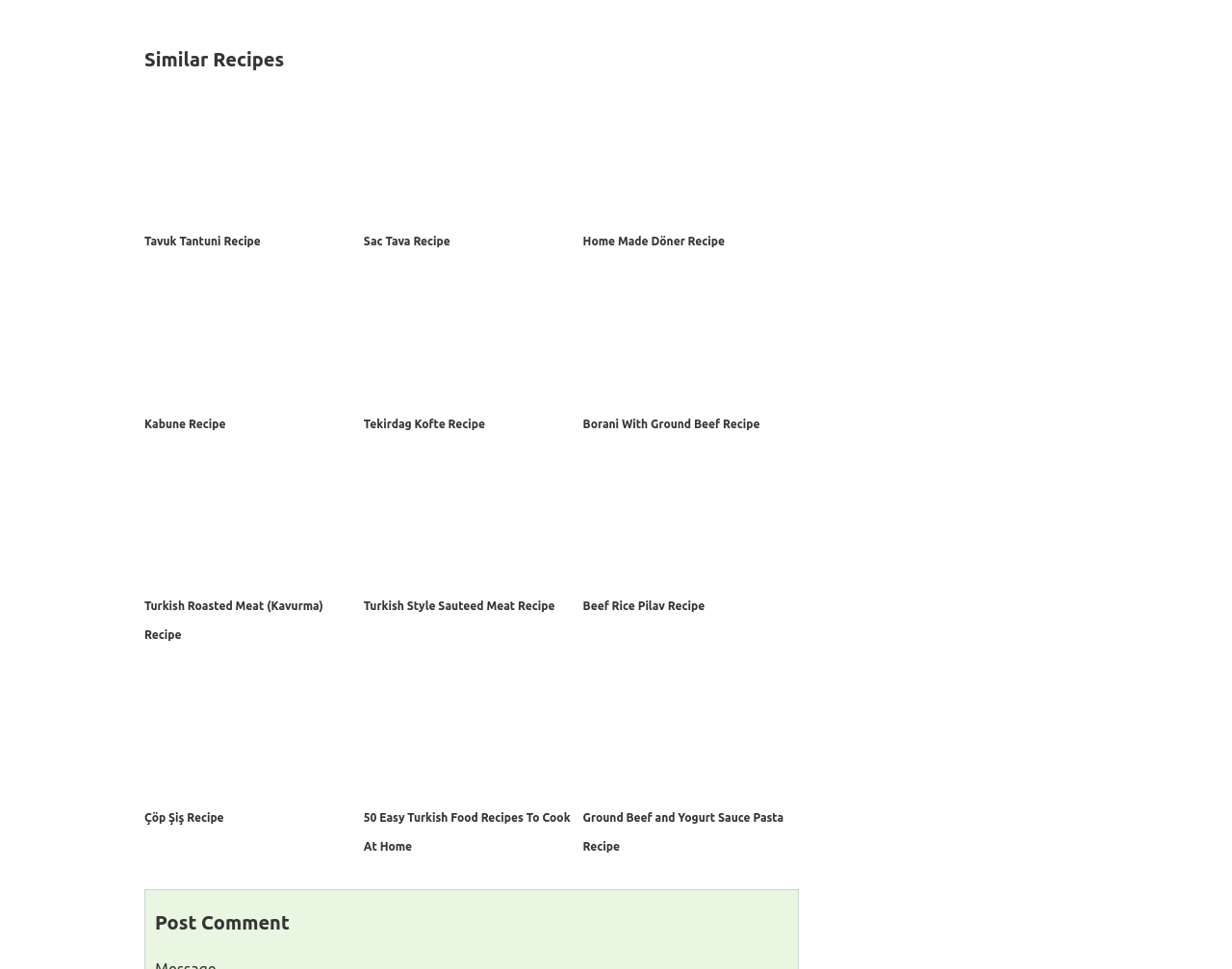Is there a recipe for pasta?
Can you give a detailed and elaborate answer to the question?

I found a link element with the text description 'Ground Beef and Yogurt Sauce Pasta Recipe', which is located at coordinates [0.473, 0.837, 0.636, 0.88]. This suggests that the webpage lists a recipe for pasta.